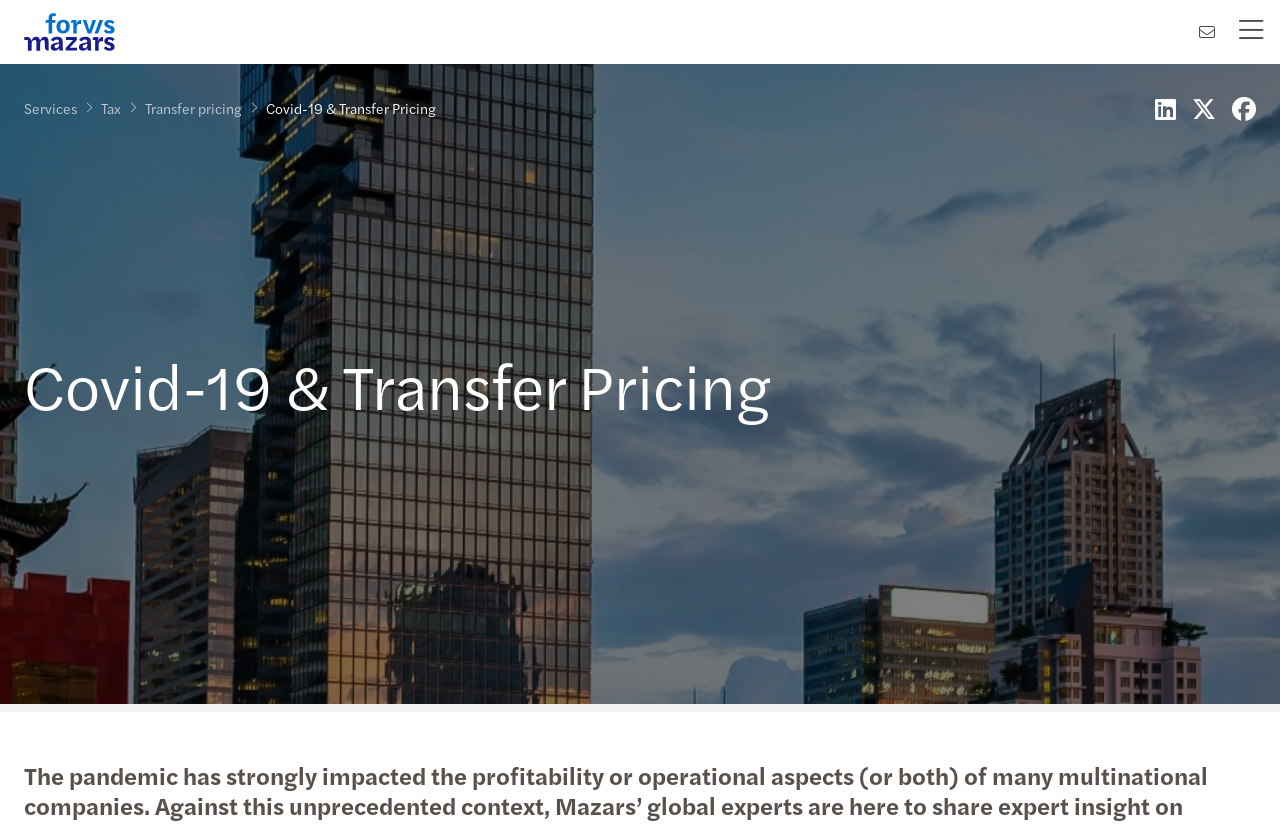Locate the coordinates of the bounding box for the clickable region that fulfills this instruction: "Click the SAIR / DESLOGAR link".

None